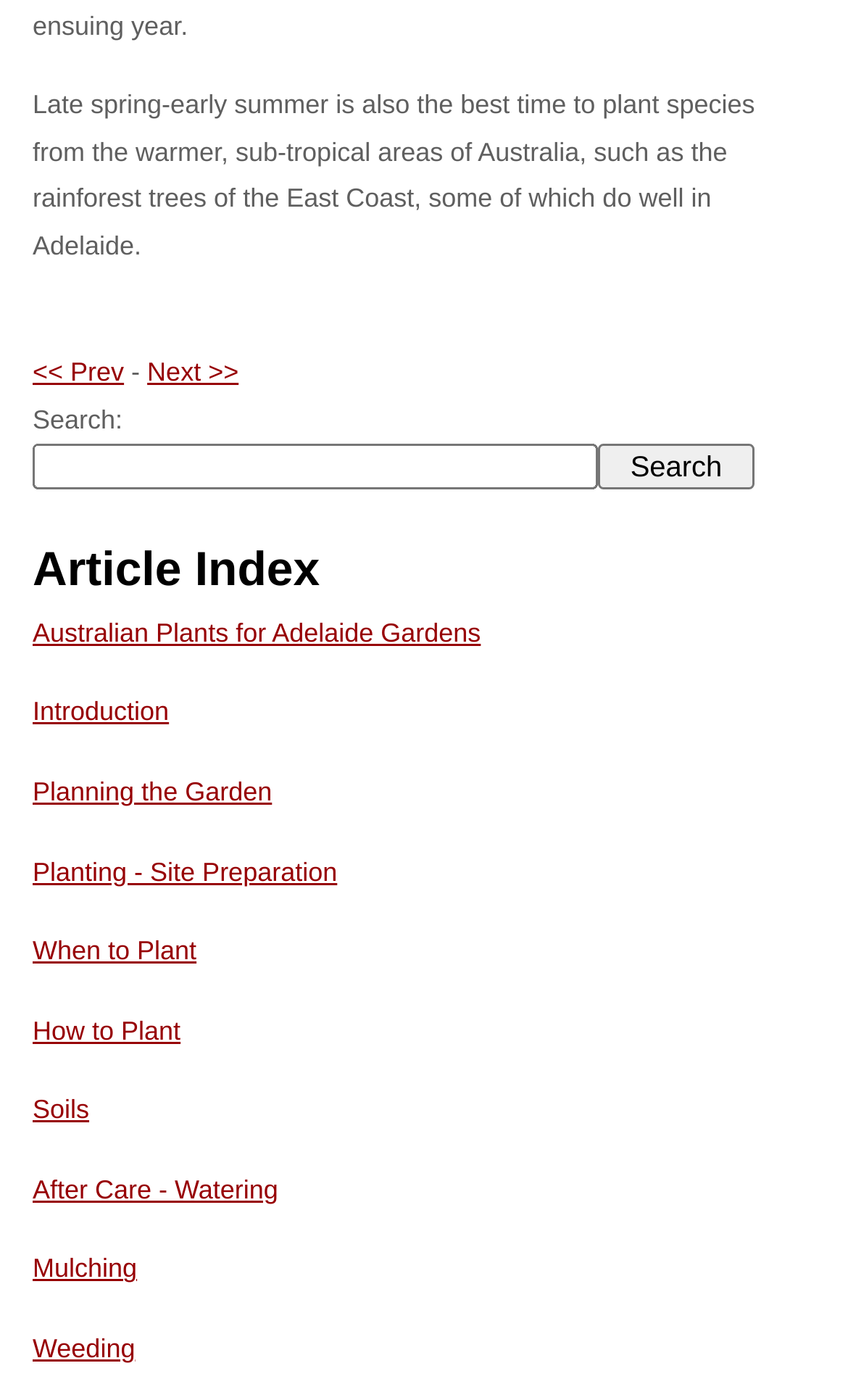Please identify the bounding box coordinates of the area I need to click to accomplish the following instruction: "read article 'When to Plant'".

[0.038, 0.668, 0.232, 0.69]